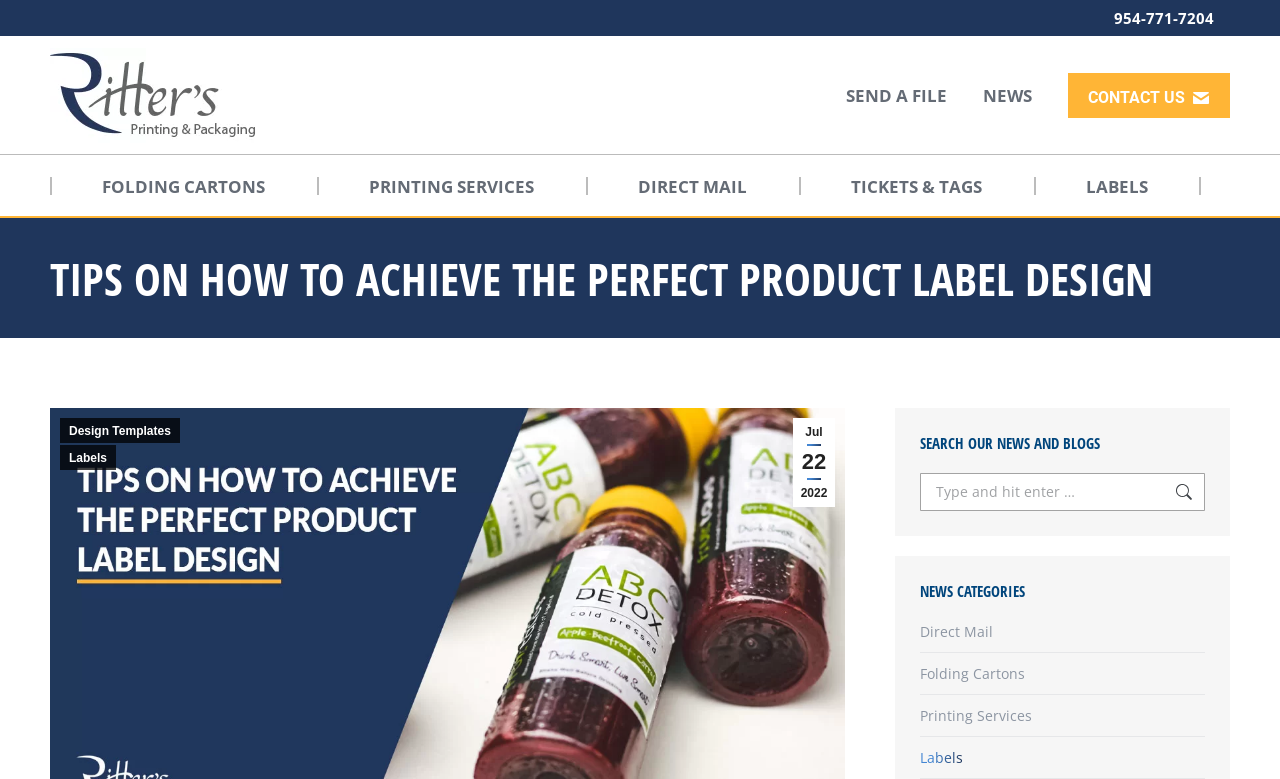Given the webpage screenshot and the description, determine the bounding box coordinates (top-left x, top-left y, bottom-right x, bottom-right y) that define the location of the UI element matching this description: Design Templates

[0.047, 0.537, 0.14, 0.569]